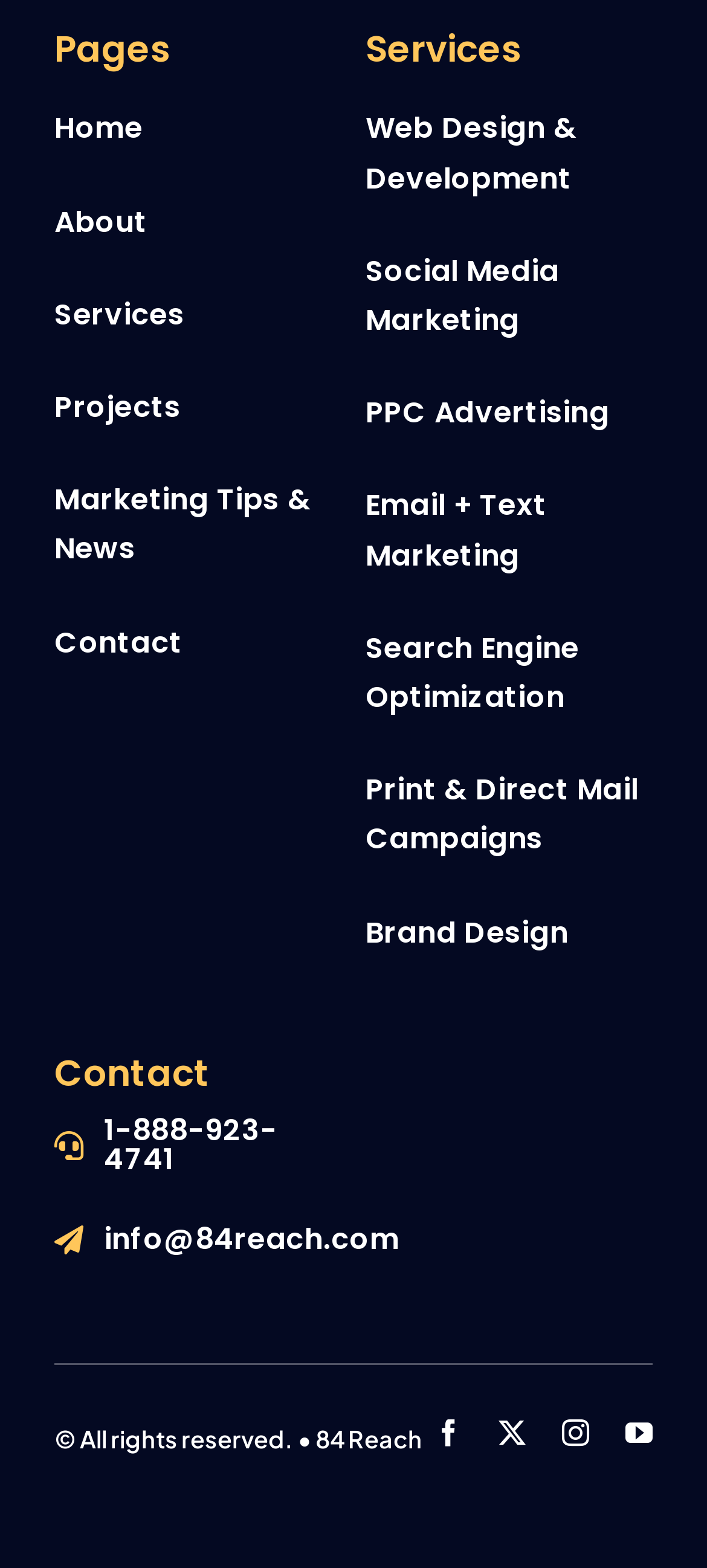Identify the bounding box for the UI element described as: "Print & Direct Mail Campaigns". Ensure the coordinates are four float numbers between 0 and 1, formatted as [left, top, right, bottom].

[0.517, 0.481, 0.923, 0.56]